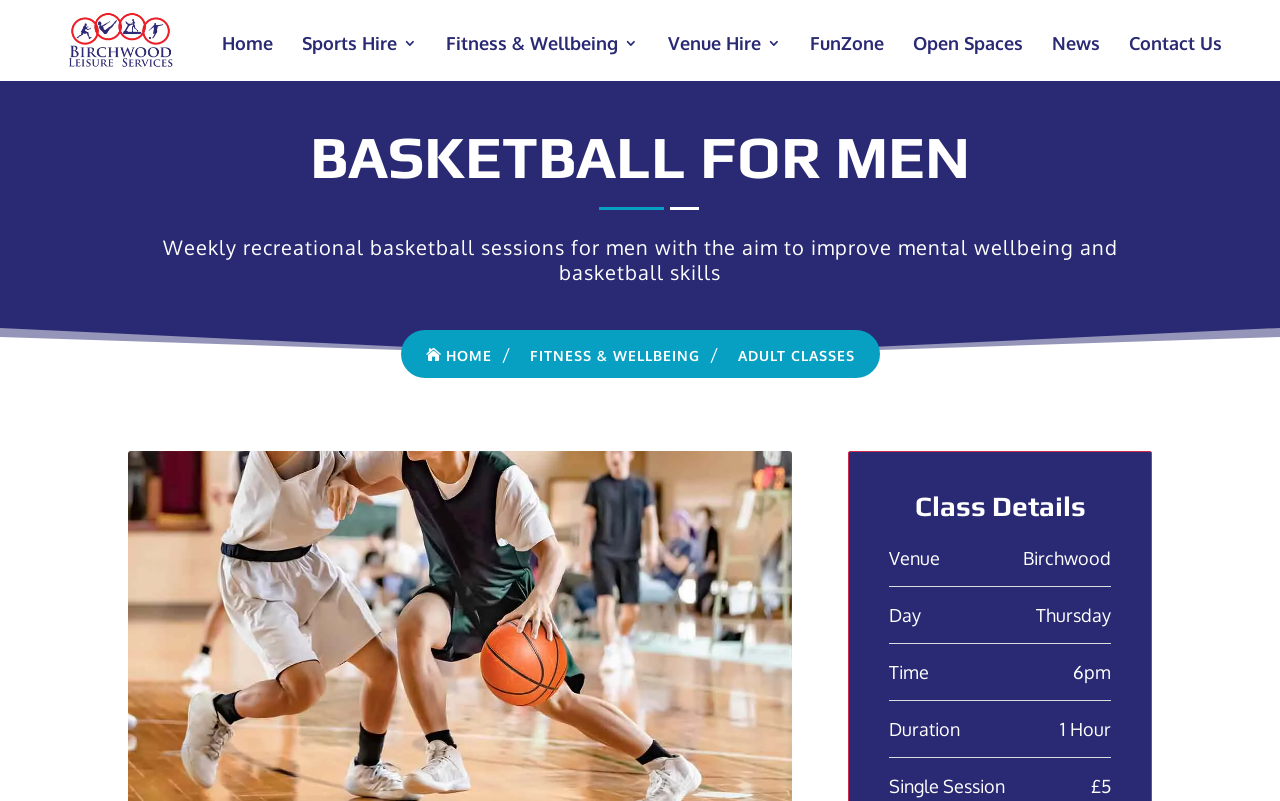Refer to the element description Skip to Content↵ENTER and identify the corresponding bounding box in the screenshot. Format the coordinates as (top-left x, top-left y, bottom-right x, bottom-right y) with values in the range of 0 to 1.

[0.016, 0.062, 0.215, 0.134]